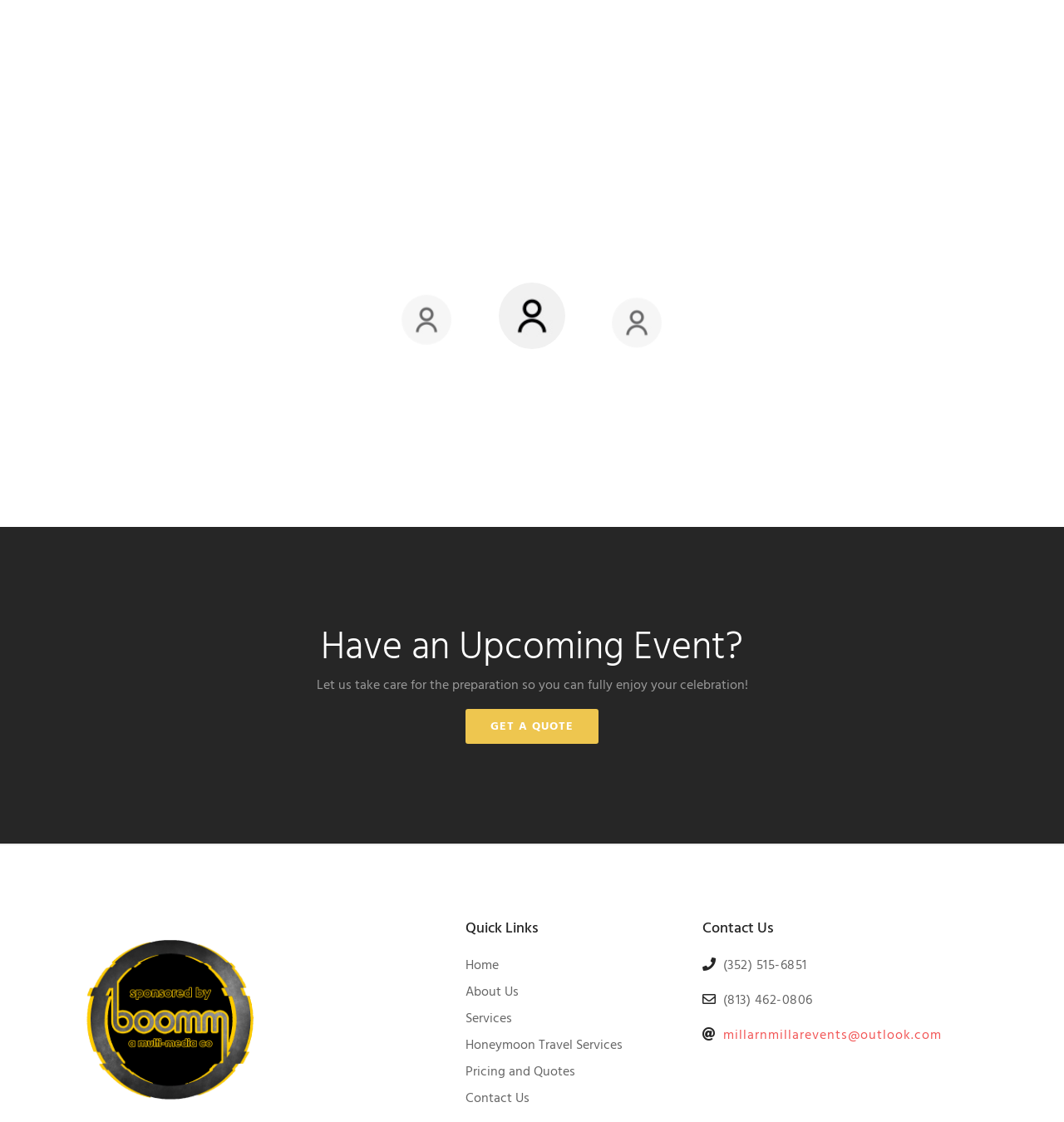Please respond in a single word or phrase: 
How many buttons are there at the top of the page?

2